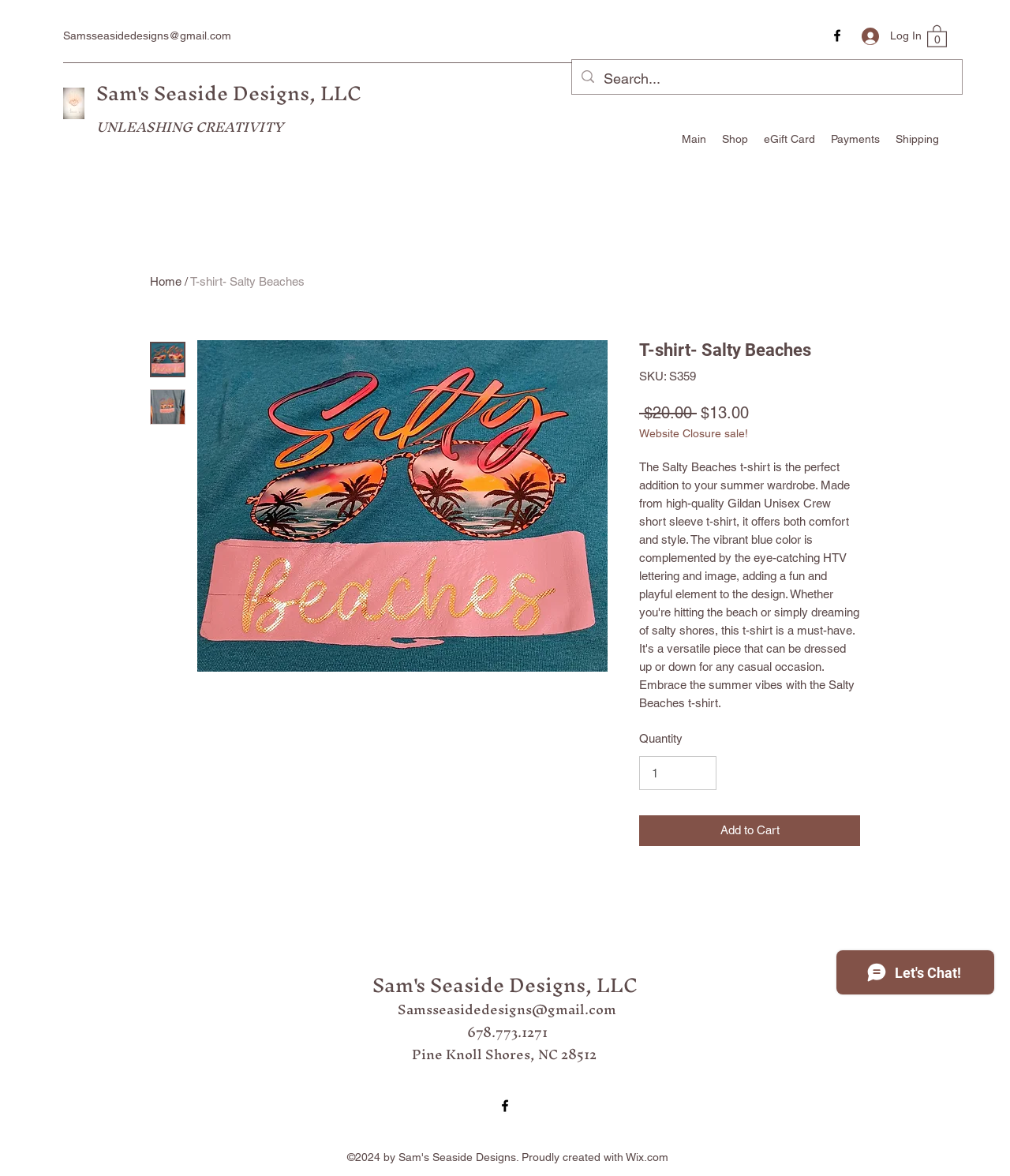What is the price of the Salty Beaches t-shirt? Examine the screenshot and reply using just one word or a brief phrase.

$13.00